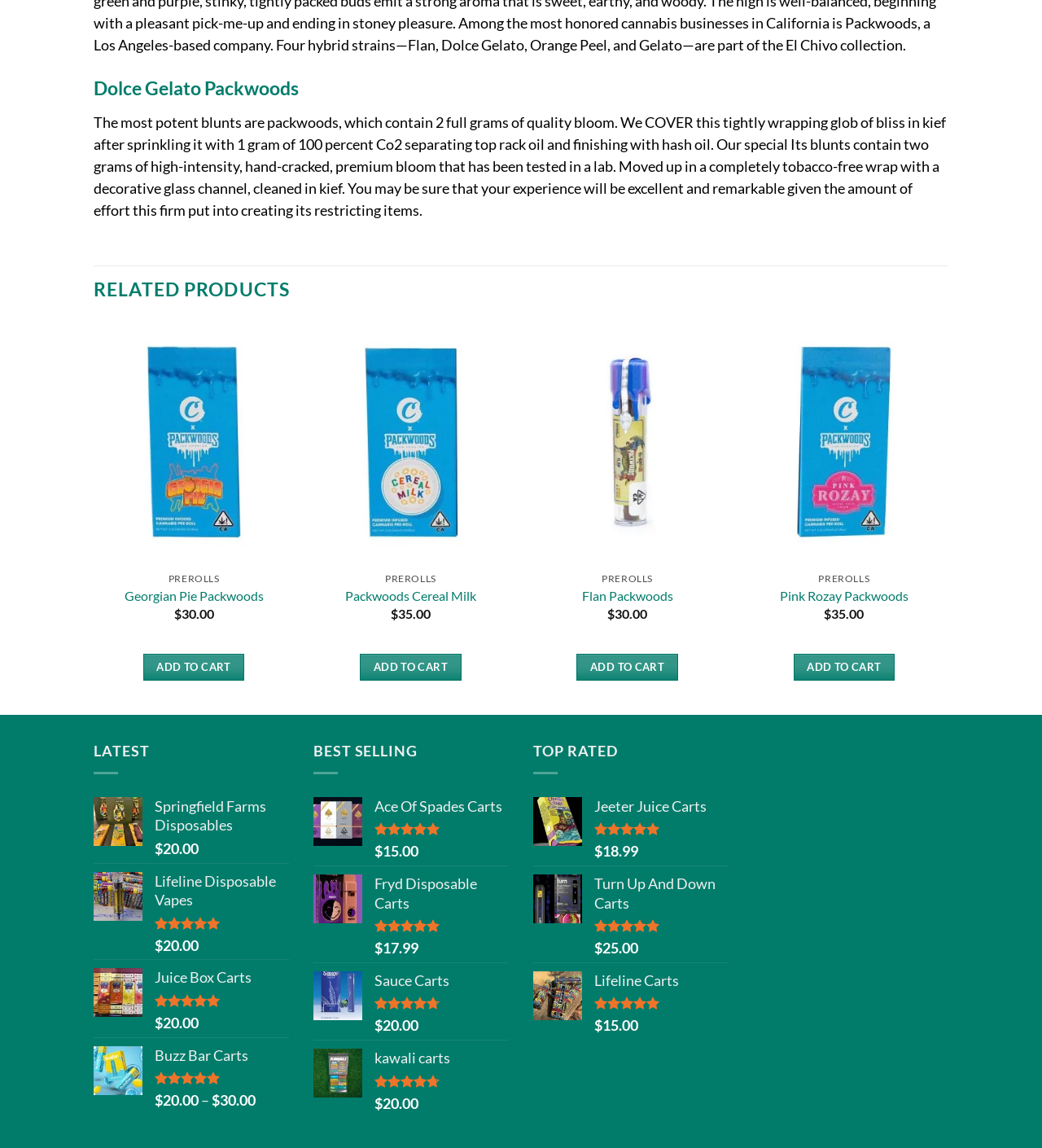Using the description "parent_node: Add to wishlist aria-label="Next"", locate and provide the bounding box of the UI element.

[0.894, 0.279, 0.917, 0.621]